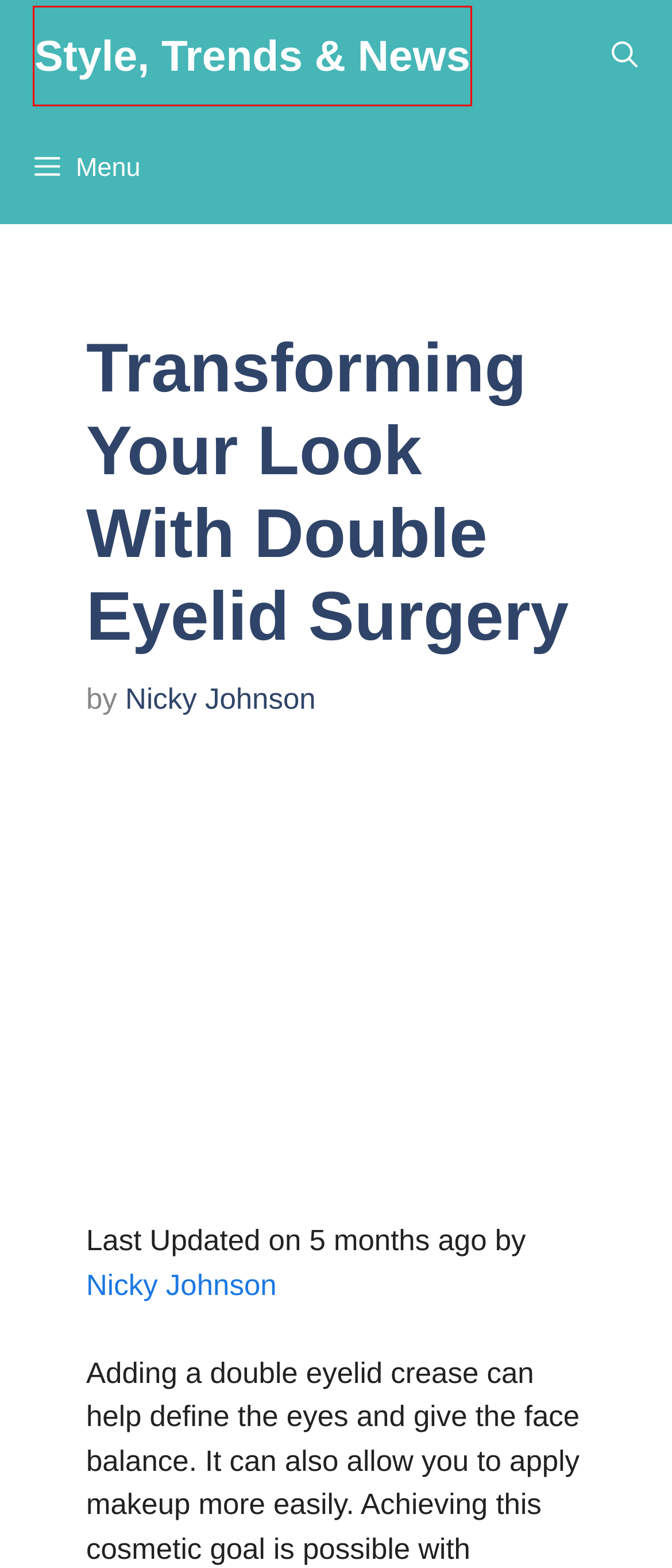Observe the provided screenshot of a webpage that has a red rectangle bounding box. Determine the webpage description that best matches the new webpage after clicking the element inside the red bounding box. Here are the candidates:
A. The Vanguard of Victim Advocacy: Sacramento's Elite Personal Injury Lawyers - StyleBuzzer
B. Crossing the Finish Line First: Mastering Go Kart Racing - StyleBuzzer
C. Health & Fitness Archives - Style, Trends & News
D. Is DSW Legit Or Scam? - StyleBuzzer
E. General Archives - Style, Trends & News
F. Hearing Care at Your Doorstep: Convenient In-Home Hearing Aid Services - StyleBuzzer
G. StyleBuzzer | Fashion Style, Trends & News Updates
H. Why You Need To Look After Your Physical And Mental Health - StyleBuzzer

G